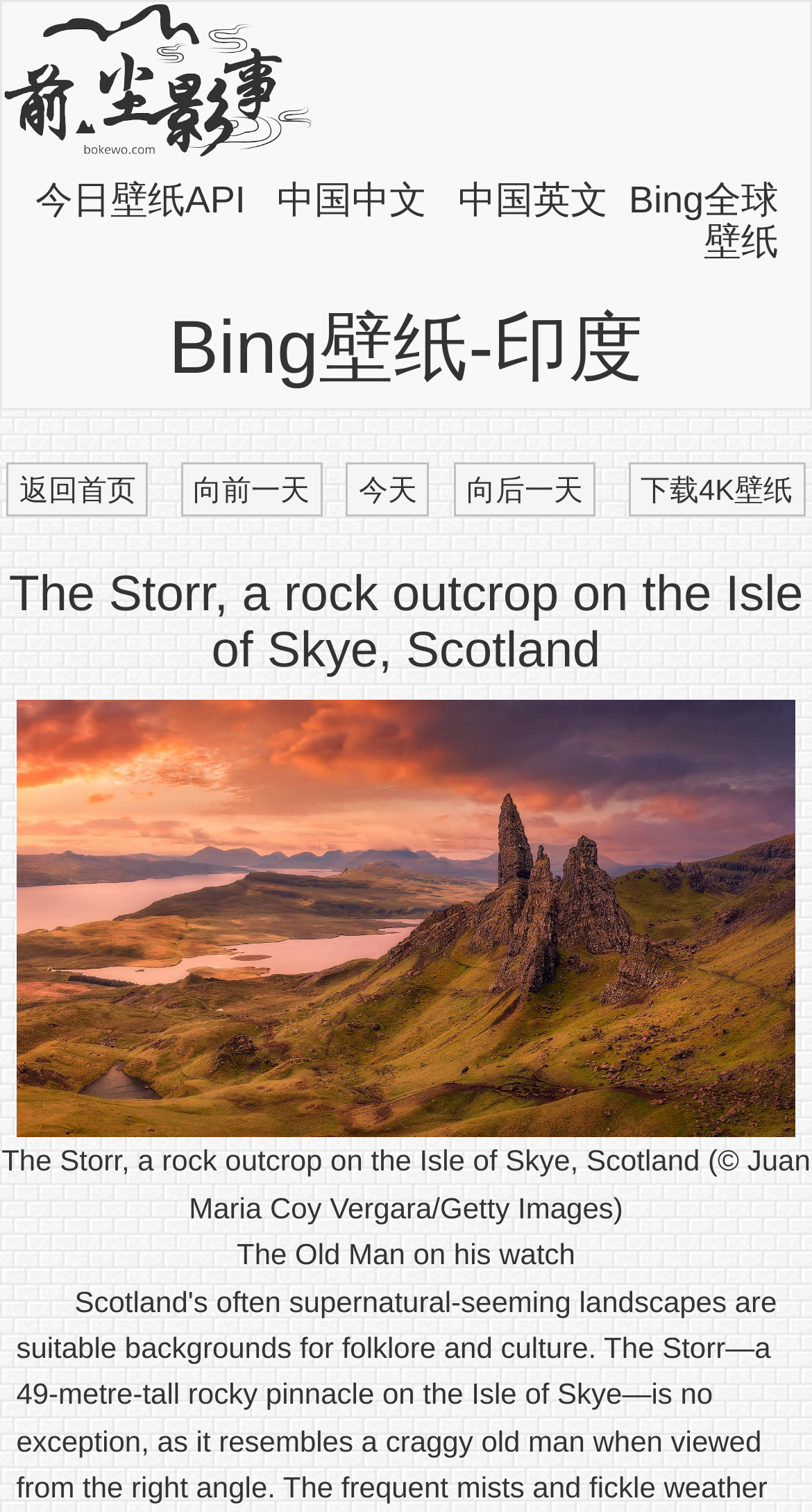Provide your answer in a single word or phrase: 
What is the navigation option to go back to the previous day's wallpaper?

向前一天